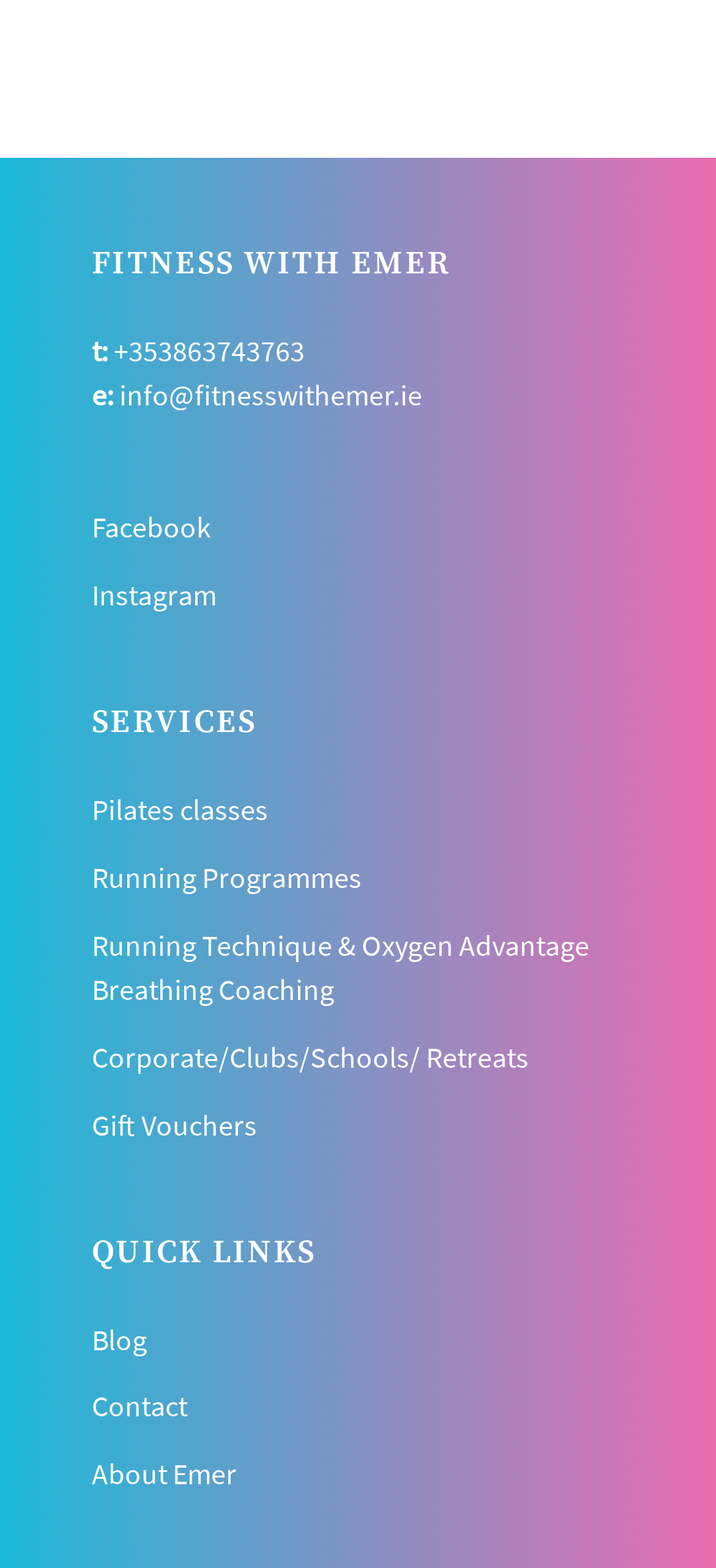Please identify the coordinates of the bounding box that should be clicked to fulfill this instruction: "learn about Running Technique & Oxygen Advantage Breathing Coaching".

[0.128, 0.588, 0.872, 0.645]